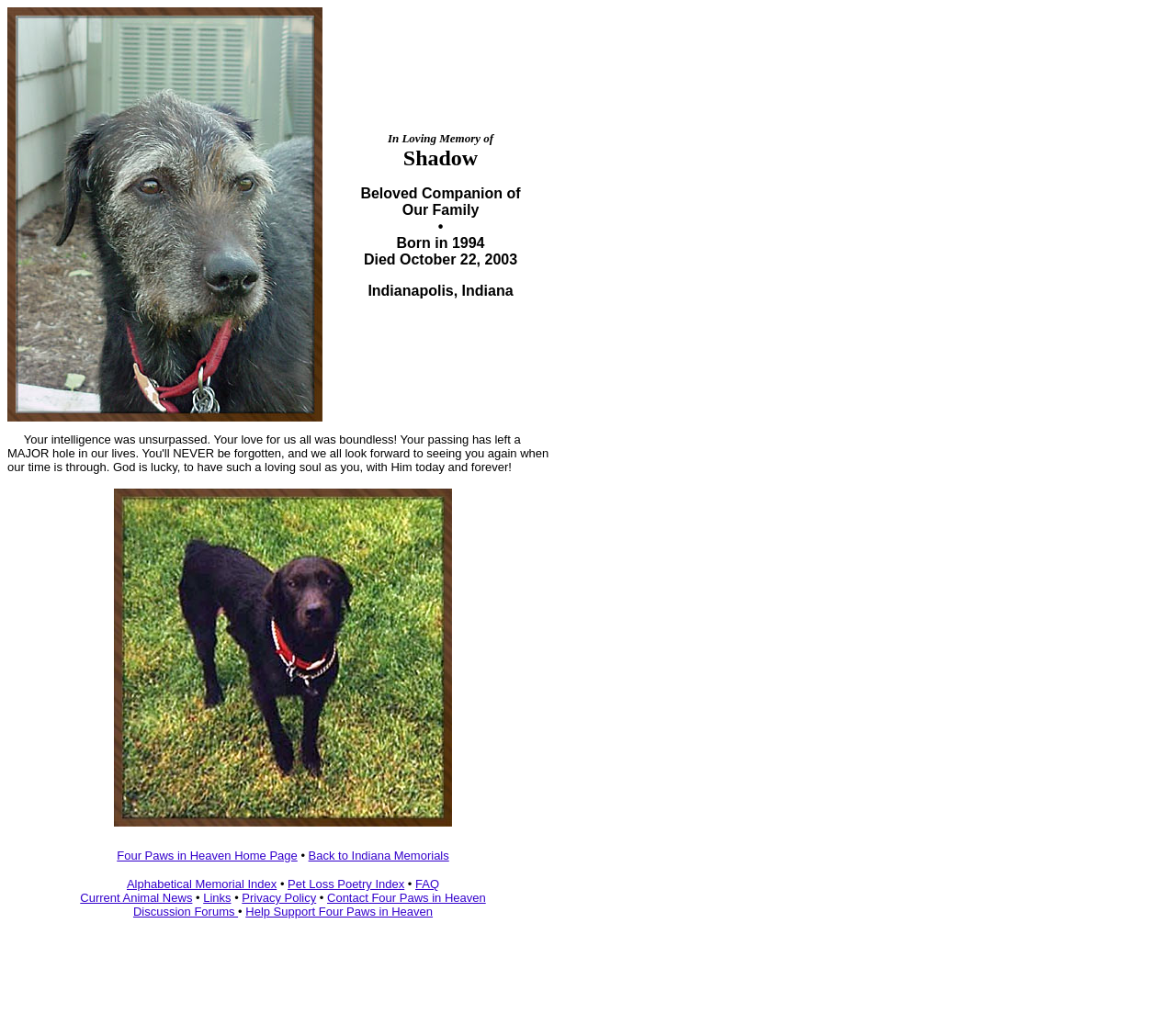Identify the bounding box of the UI component described as: "Links".

[0.173, 0.86, 0.197, 0.873]